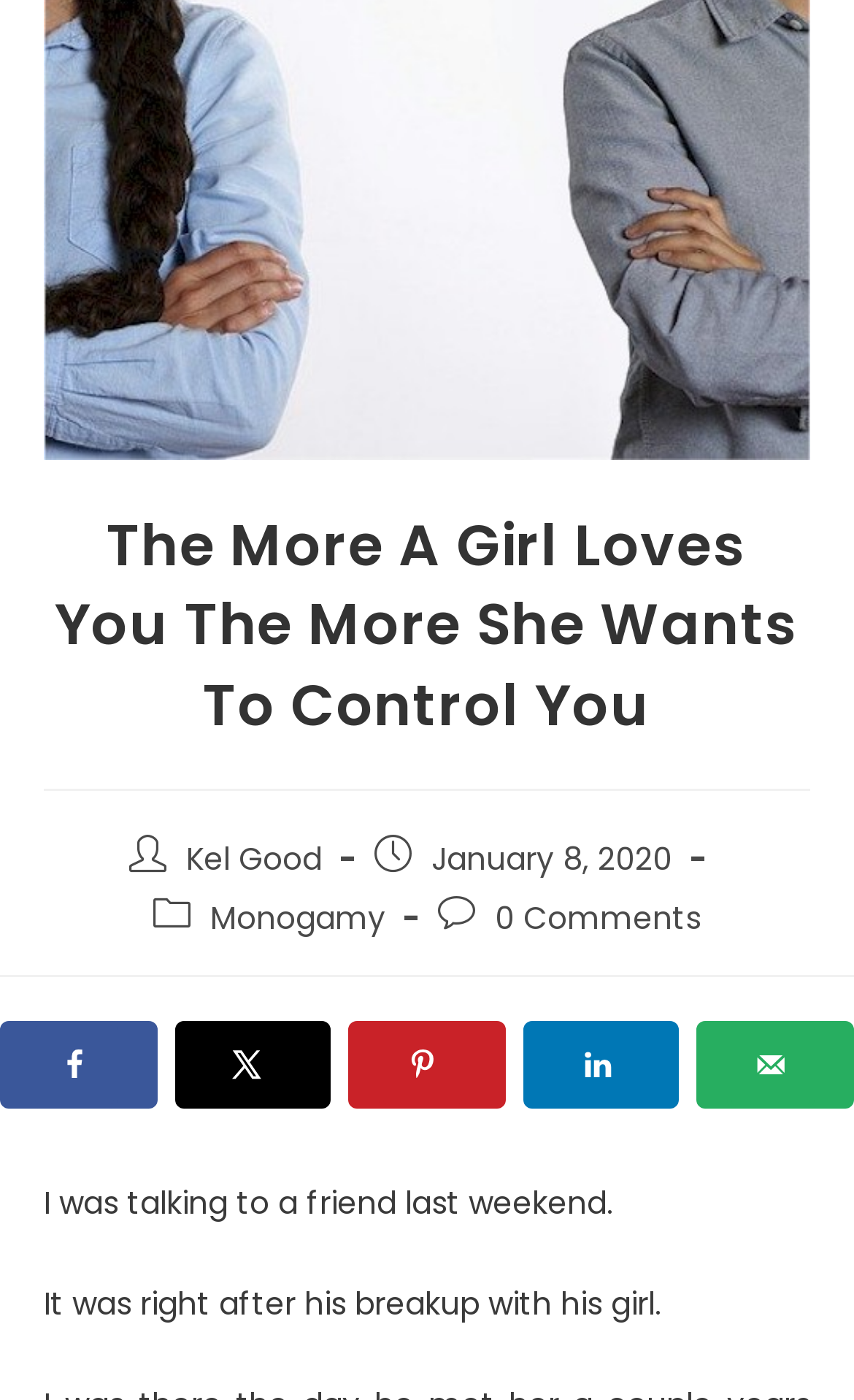Identify the bounding box coordinates of the HTML element based on this description: "Monogamy".

[0.246, 0.64, 0.451, 0.671]